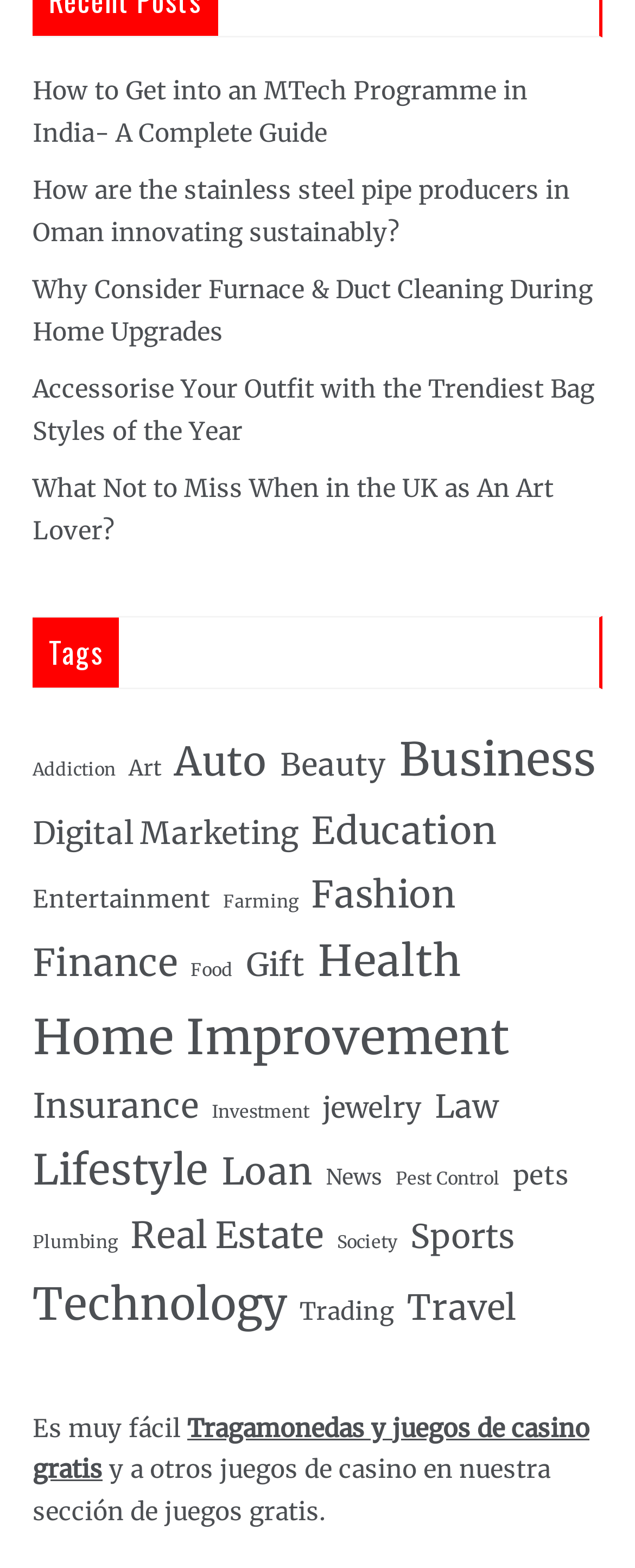What is the last link on the page?
From the screenshot, supply a one-word or short-phrase answer.

Travel (11 items)